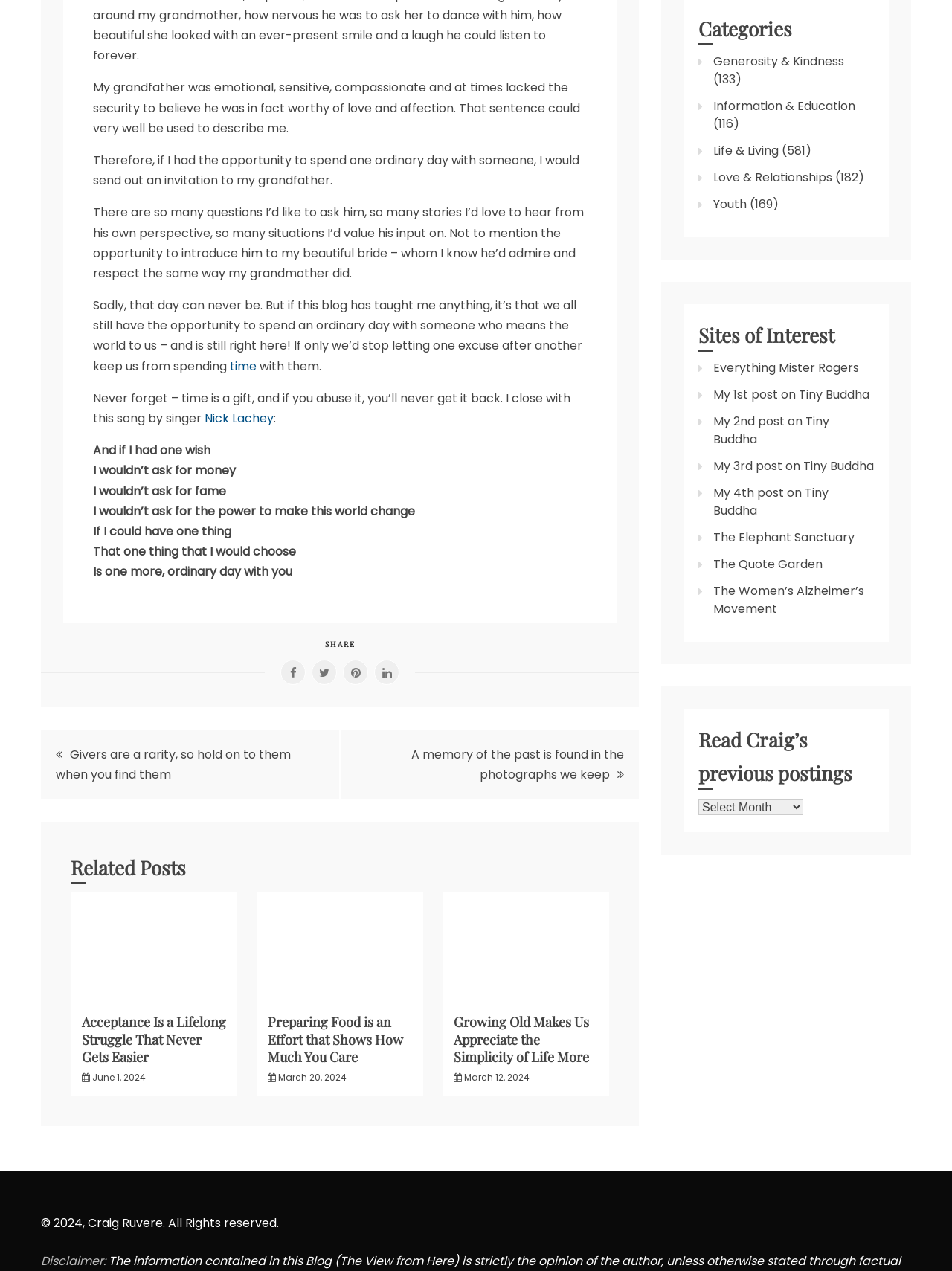Please determine the bounding box coordinates of the element's region to click for the following instruction: "Read Craig's previous postings".

[0.734, 0.57, 0.918, 0.621]